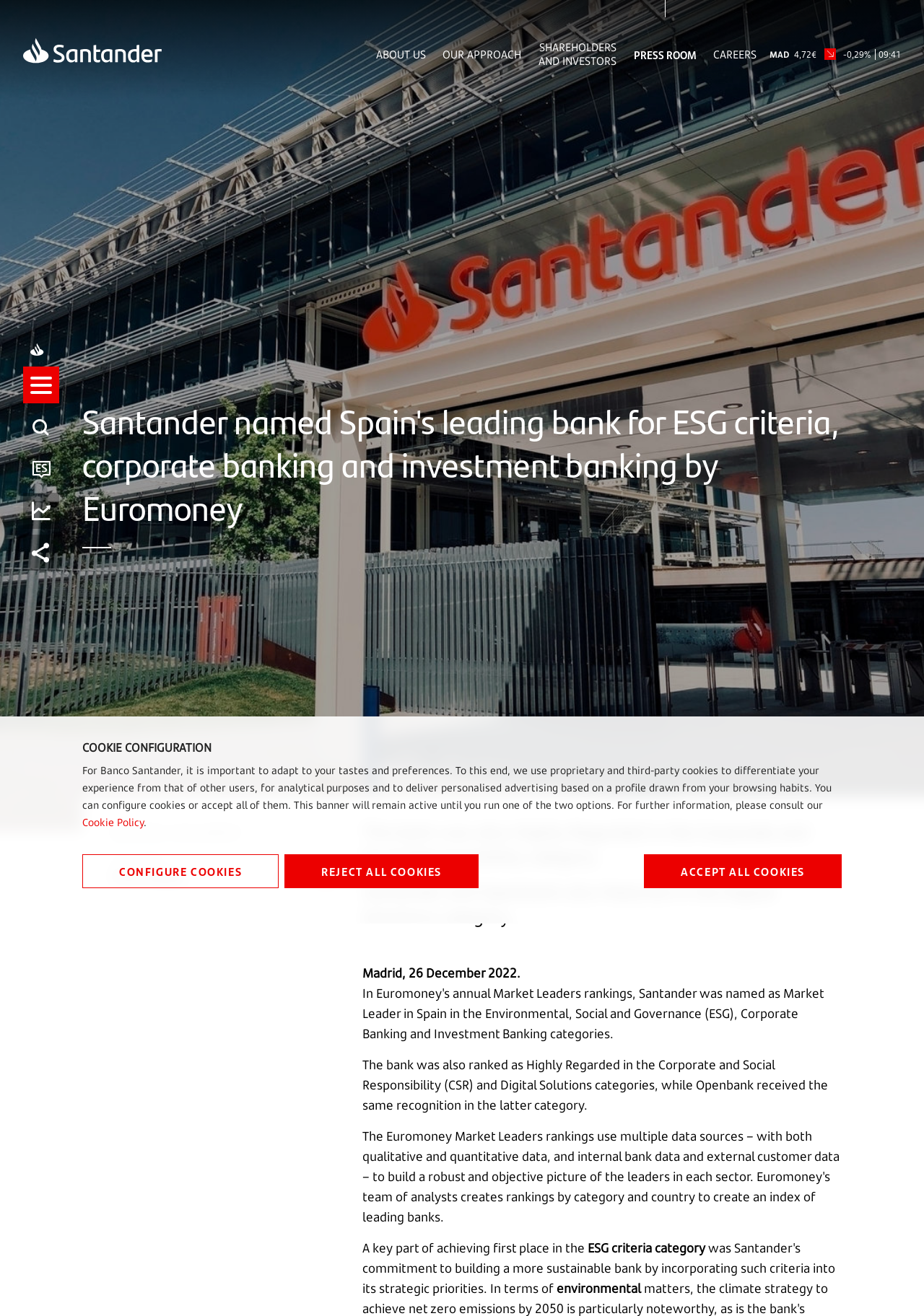Pinpoint the bounding box coordinates of the area that should be clicked to complete the following instruction: "Go to the CAREERS page". The coordinates must be given as four float numbers between 0 and 1, i.e., [left, top, right, bottom].

[0.772, 0.036, 0.819, 0.046]